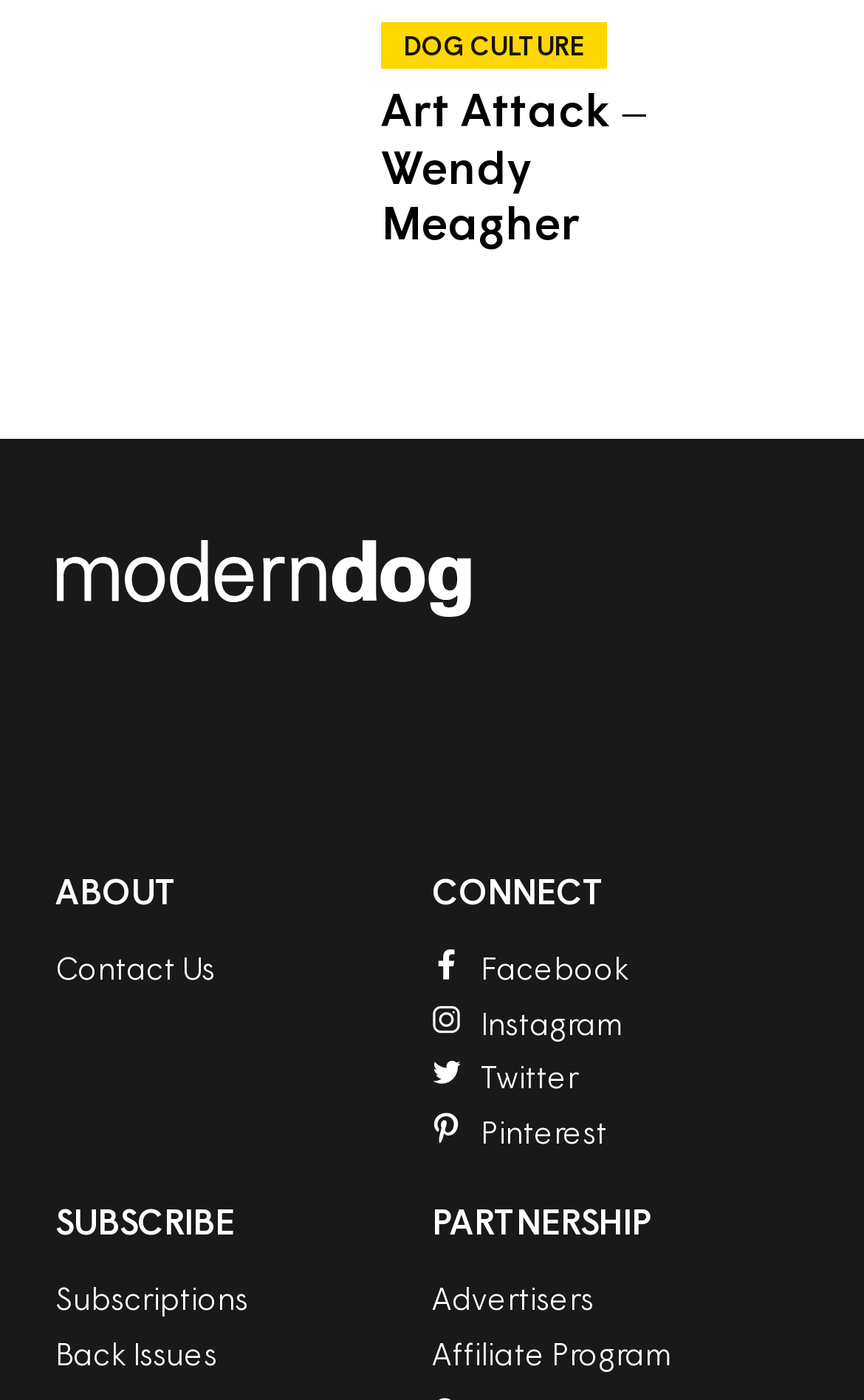What is the main topic of the webpage?
Please provide a single word or phrase based on the screenshot.

DOG CULTURE